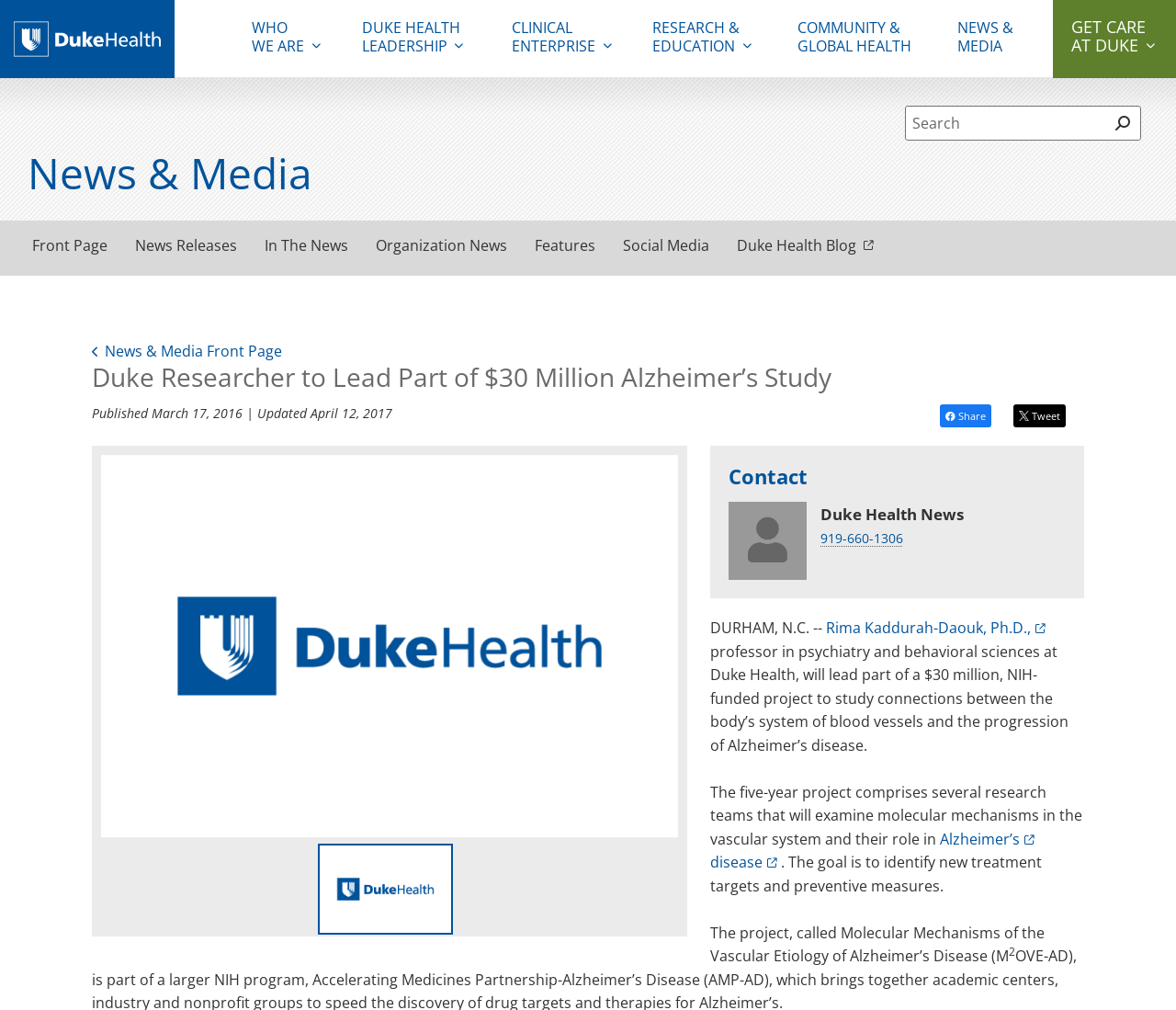Respond to the question with just a single word or phrase: 
What is the focus of the research teams in the project?

Molecular mechanisms in the vascular system